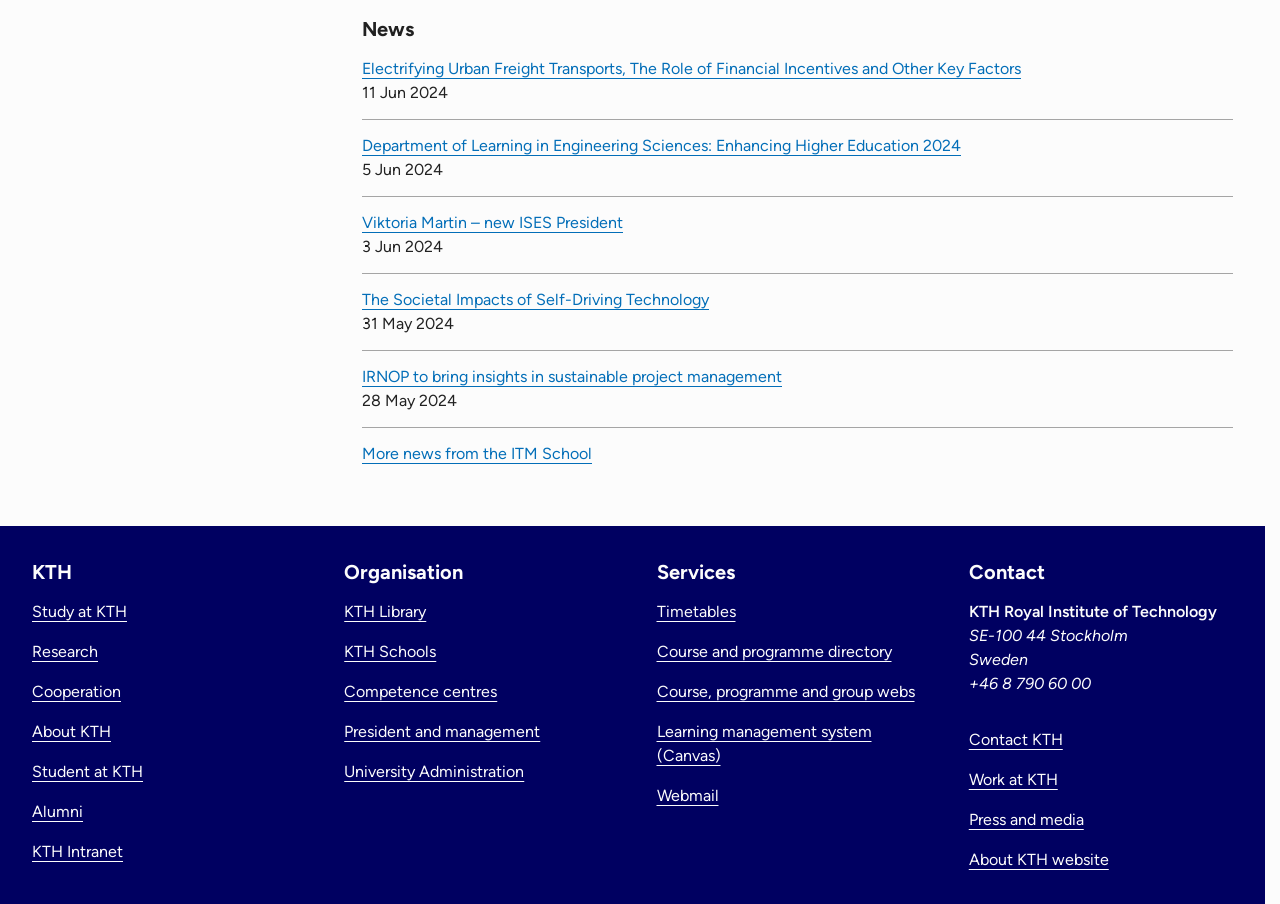Find the bounding box coordinates of the clickable region needed to perform the following instruction: "Learn about the Department of Learning in Engineering Sciences". The coordinates should be provided as four float numbers between 0 and 1, i.e., [left, top, right, bottom].

[0.283, 0.15, 0.751, 0.171]